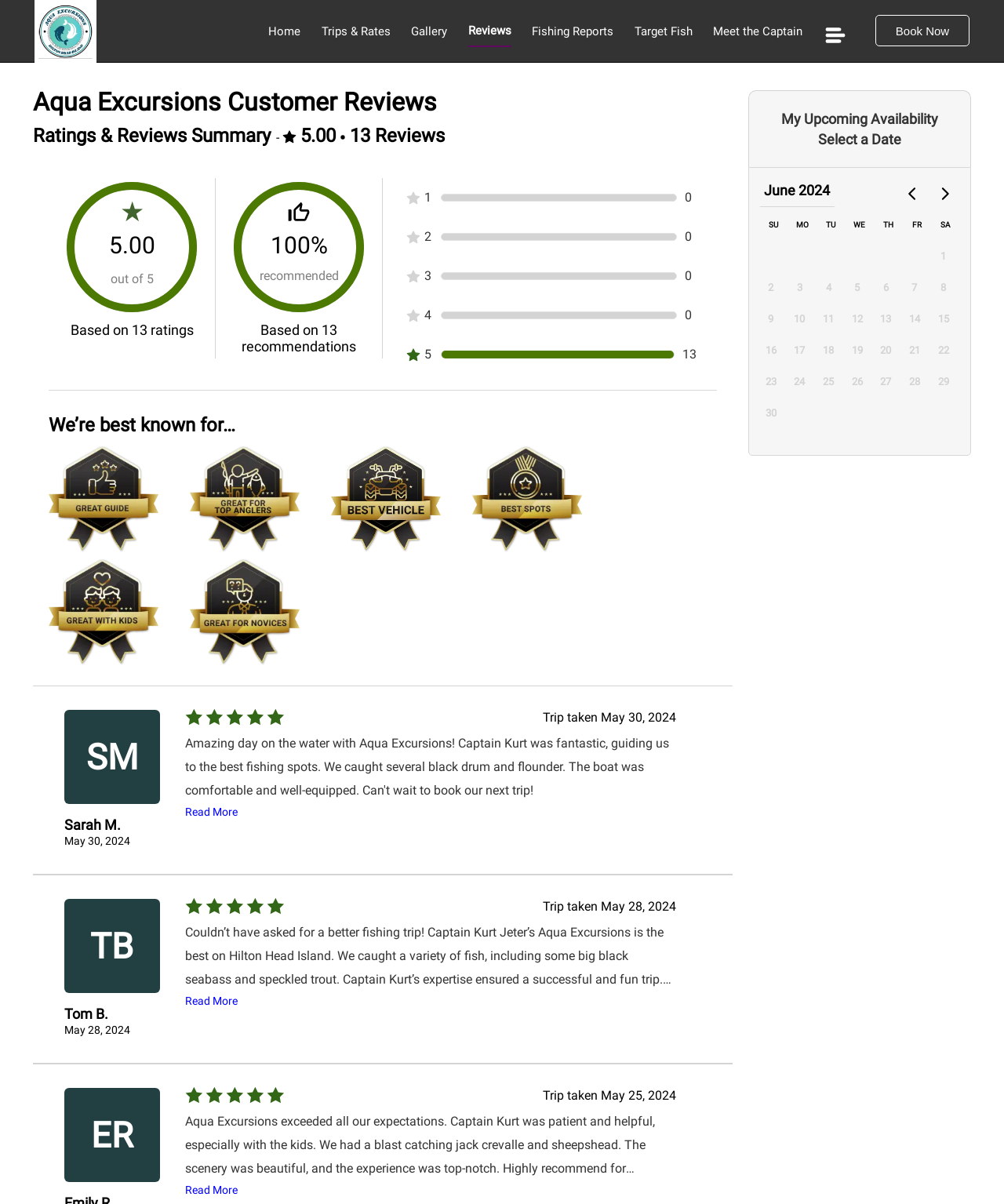Locate the bounding box of the UI element with the following description: "aria-label="Go to next month" name="next-month"".

[0.925, 0.148, 0.956, 0.174]